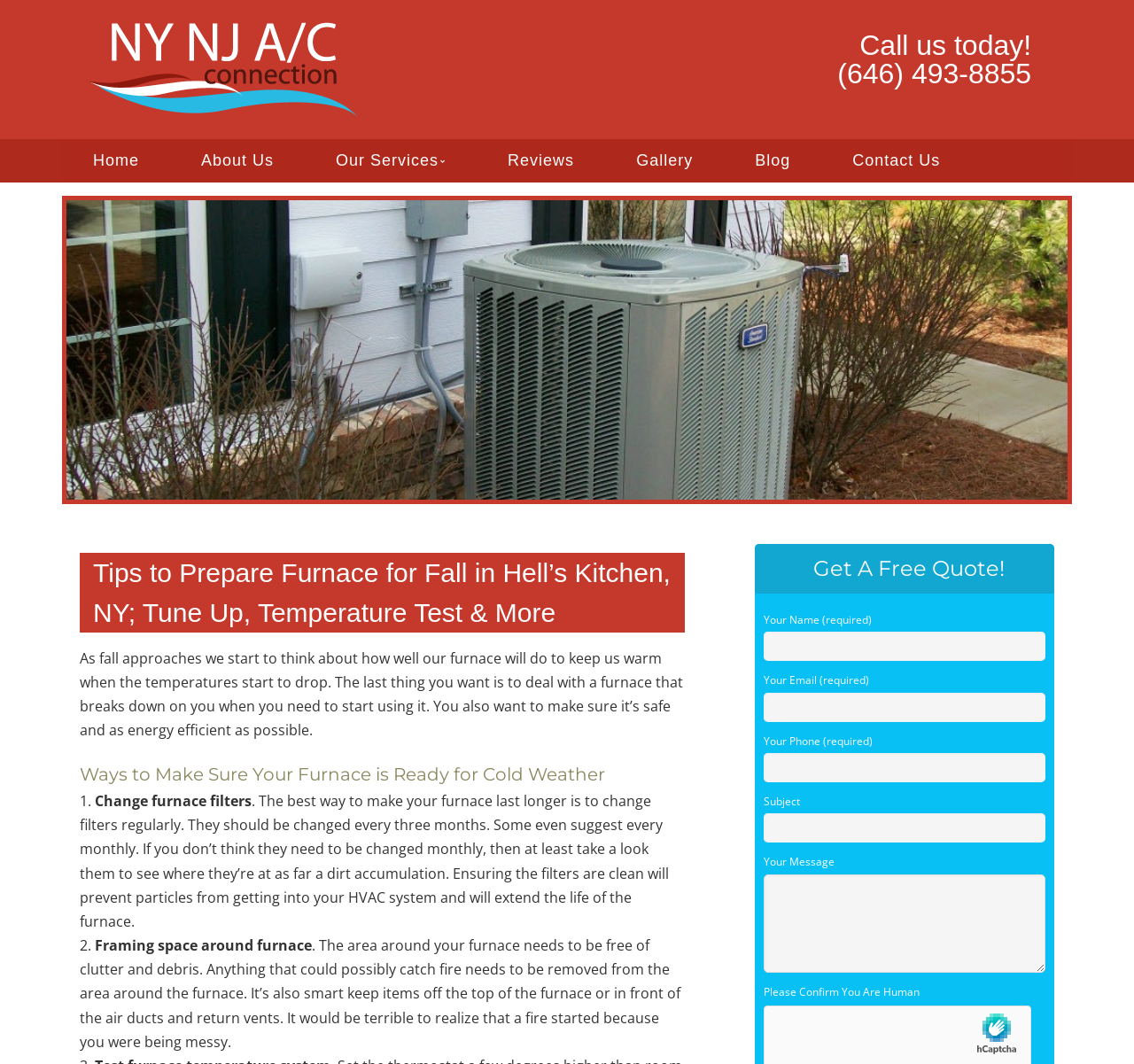Locate the bounding box coordinates of the item that should be clicked to fulfill the instruction: "Get a free quote".

[0.665, 0.511, 0.929, 0.558]